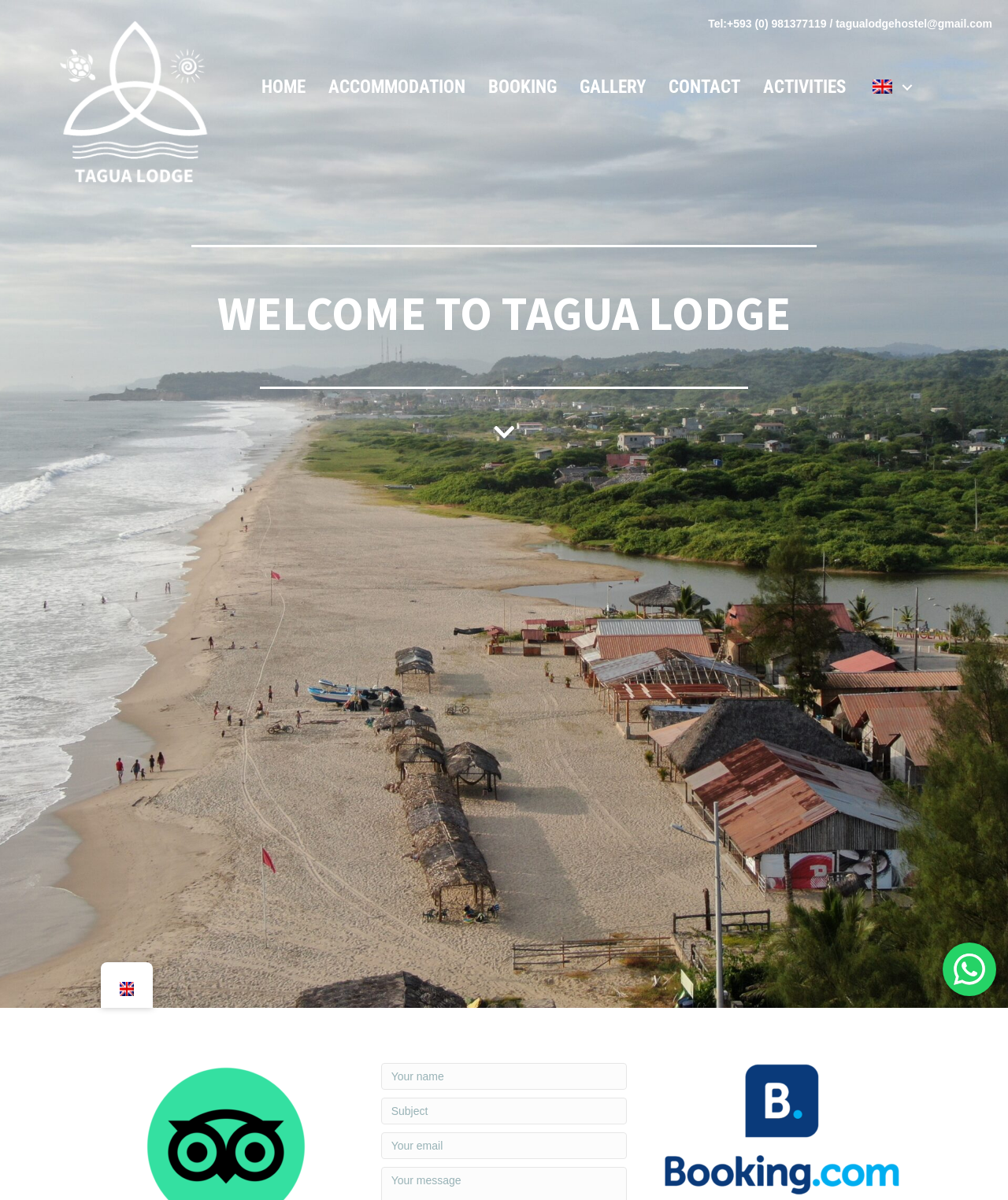Describe in detail what you see on the webpage.

The webpage is for Tagua Lodge Hostel, located in Manglaralto on the coast of Ecuador, near Montanita and Olon. 

At the top of the page, there is a header section that spans the entire width. Within this section, there is a logo image on the left, followed by a phone number and an email address. A navigation menu is located to the right of the logo, with links to various pages such as HOME, ACCOMMODATION, BOOKING, GALLERY, CONTACT, ACTIVITIES, and a language selection option. 

Below the header section, a large heading reads "WELCOME TO TAGUA LODGE". 

On the bottom left of the page, there are three textboxes, likely for a contact form, with fields for name, subject, and email. 

On the bottom right, there is a link to a booking system, accompanied by a Booking-Logo image. 

Additionally, there are two language selection links, one at the top right and another at the bottom left, both featuring a small flag image. There is also a small, unidentified image at the bottom right corner of the page.